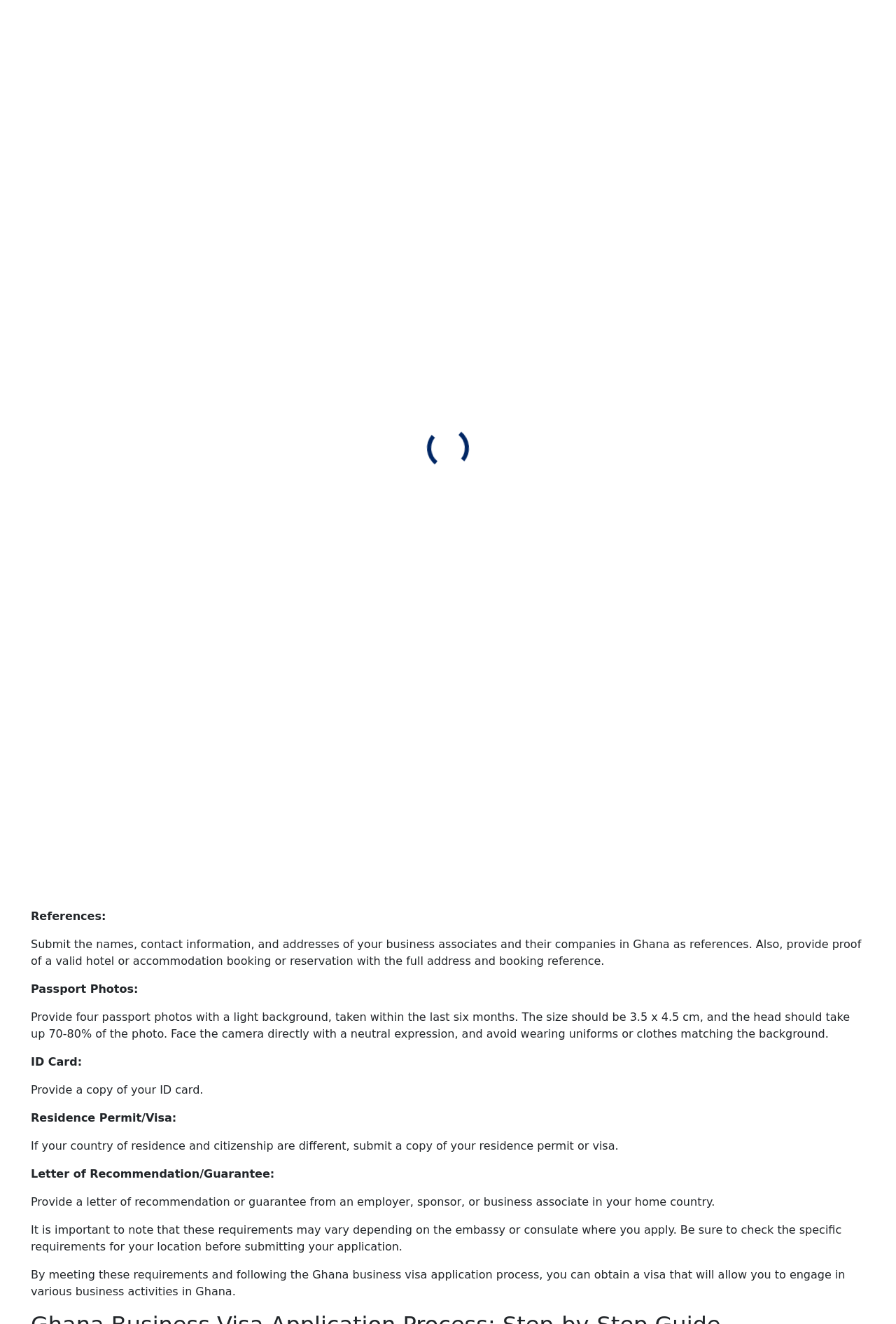Provide the bounding box coordinates of the HTML element described as: "Contact". The bounding box coordinates should be four float numbers between 0 and 1, i.e., [left, top, right, bottom].

[0.385, 0.0, 0.441, 0.03]